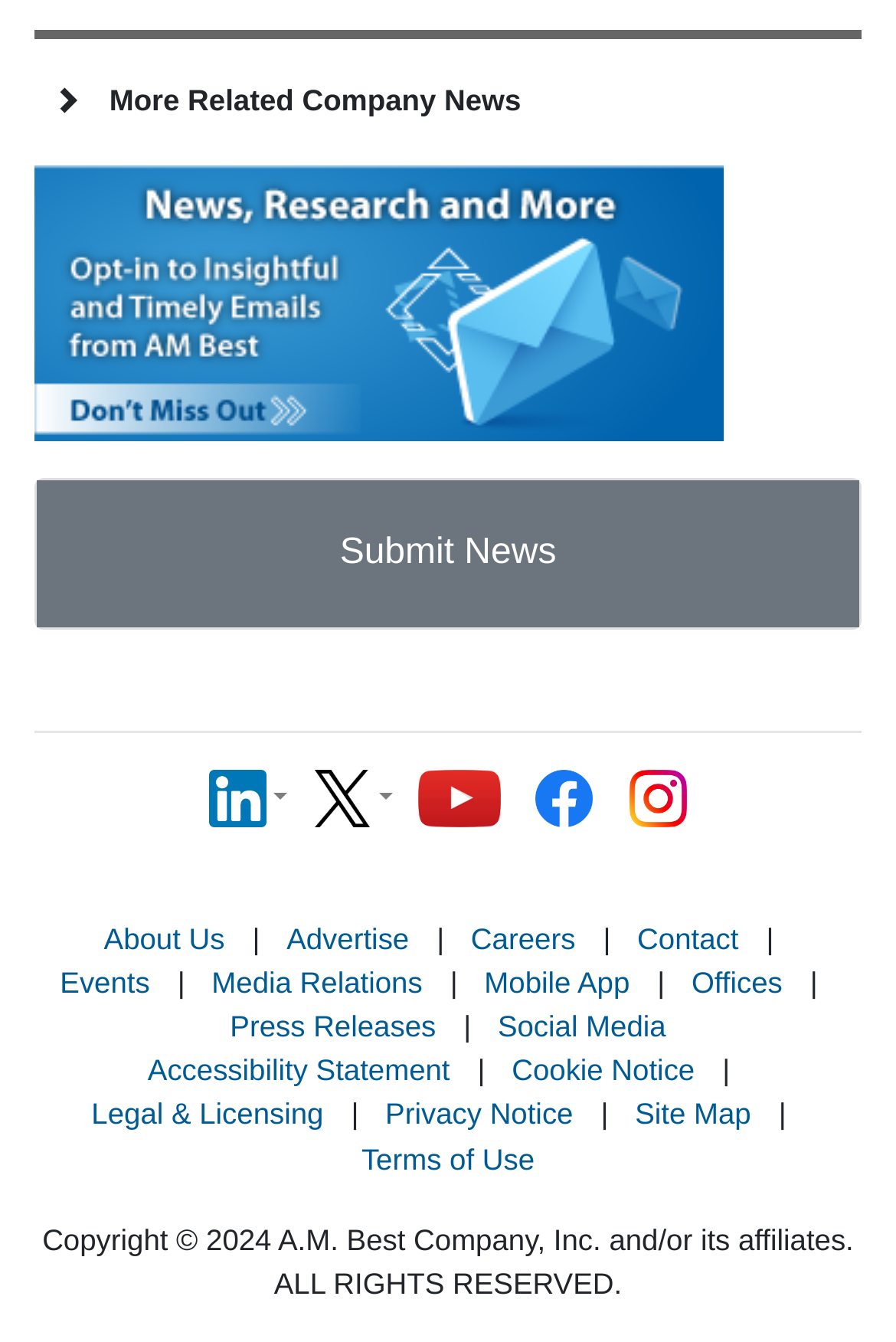What is the purpose of the 'Submit News' link?
Give a detailed explanation using the information visible in the image.

The 'Submit News' link is likely used to submit news or press releases to the company or website, allowing users to share their news with the platform.